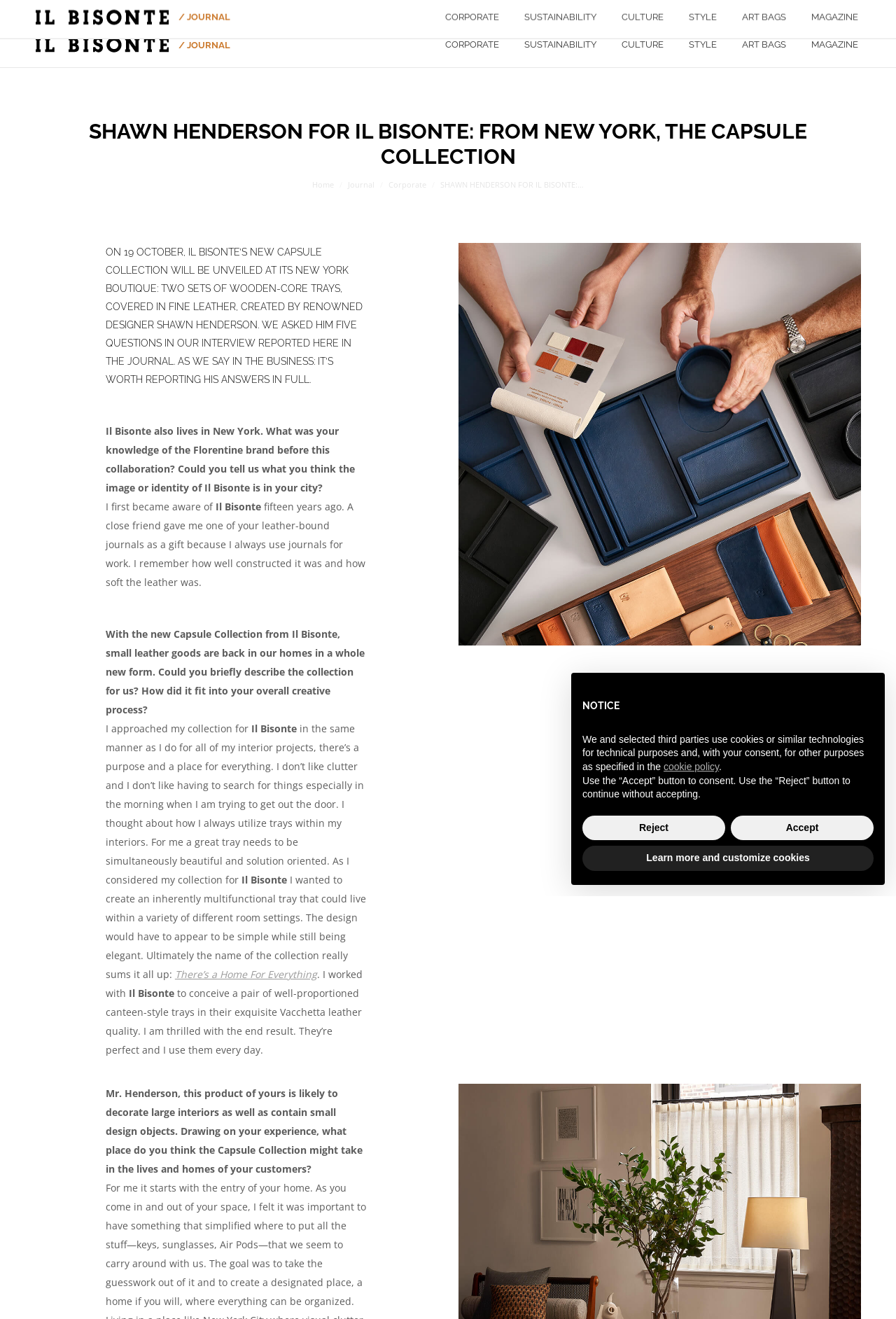Identify the bounding box coordinates of the element that should be clicked to fulfill this task: "Learn more about Jay Ferrero". The coordinates should be provided as four float numbers between 0 and 1, i.e., [left, top, right, bottom].

None